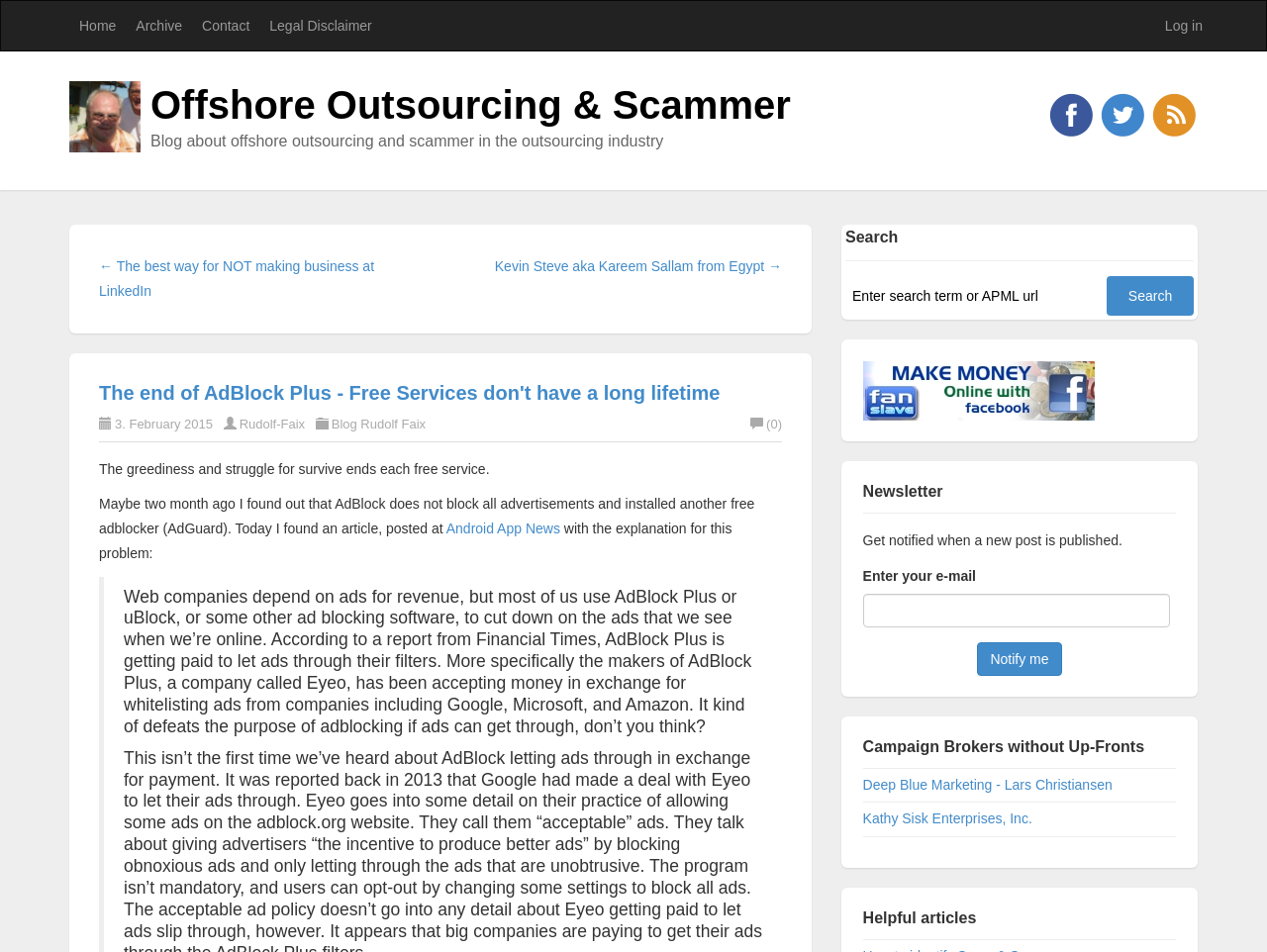What is the topic of the article?
From the image, respond using a single word or phrase.

AdBlock Plus